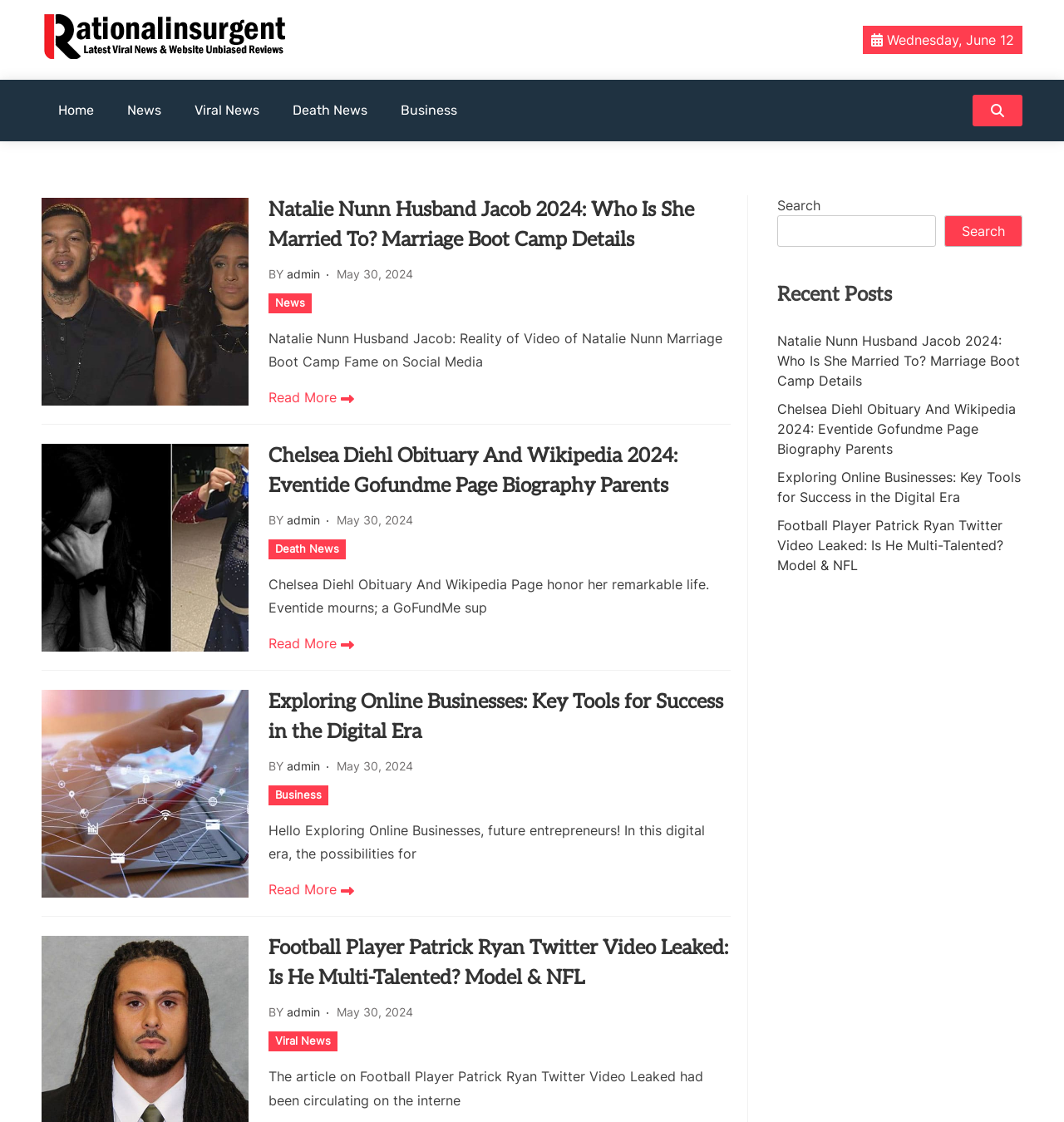What is the purpose of the button with the search icon?
Answer the question with a single word or phrase, referring to the image.

To search